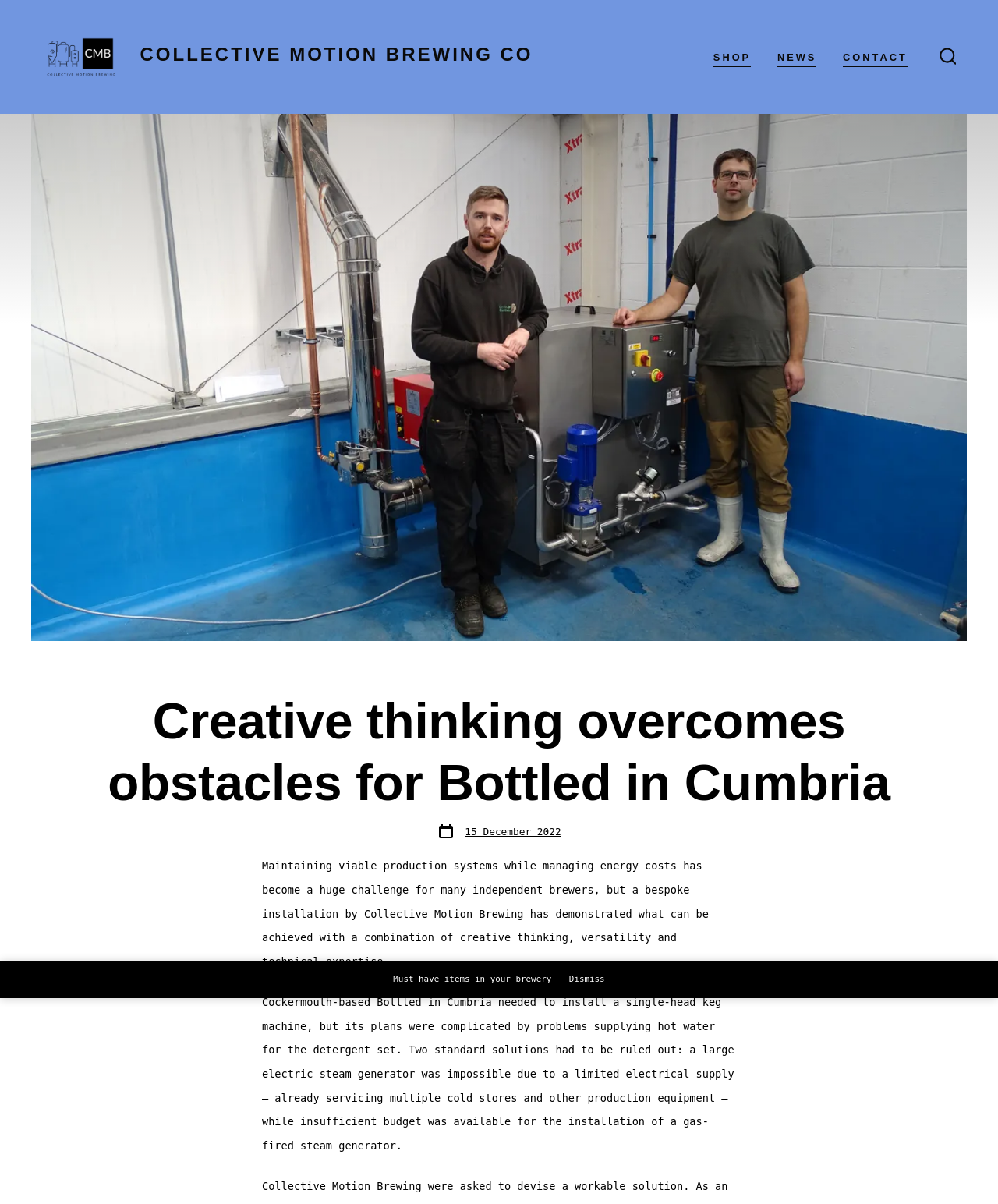Find the bounding box coordinates of the element to click in order to complete this instruction: "Dismiss the notification". The bounding box coordinates must be four float numbers between 0 and 1, denoted as [left, top, right, bottom].

[0.57, 0.809, 0.606, 0.817]